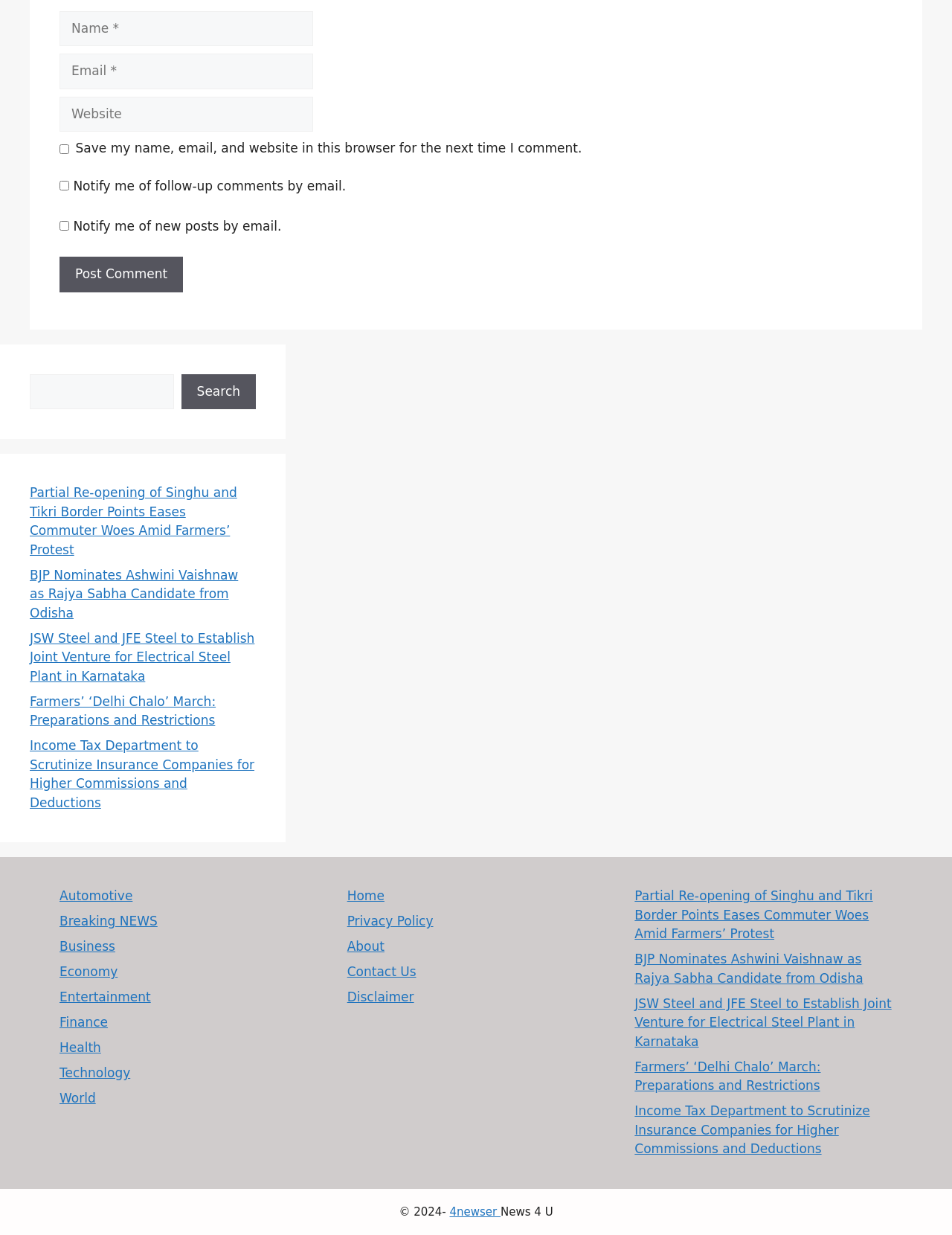What type of content is featured on this webpage?
Please provide a comprehensive and detailed answer to the question.

The webpage contains multiple links to articles with titles such as 'Partial Re-opening of Singhu and Tikri Border Points Eases Commuter Woes Amid Farmers’ Protest' and 'BJP Nominates Ashwini Vaishnaw as Rajya Sabha Candidate from Odisha'. This suggests that the webpage features news articles.